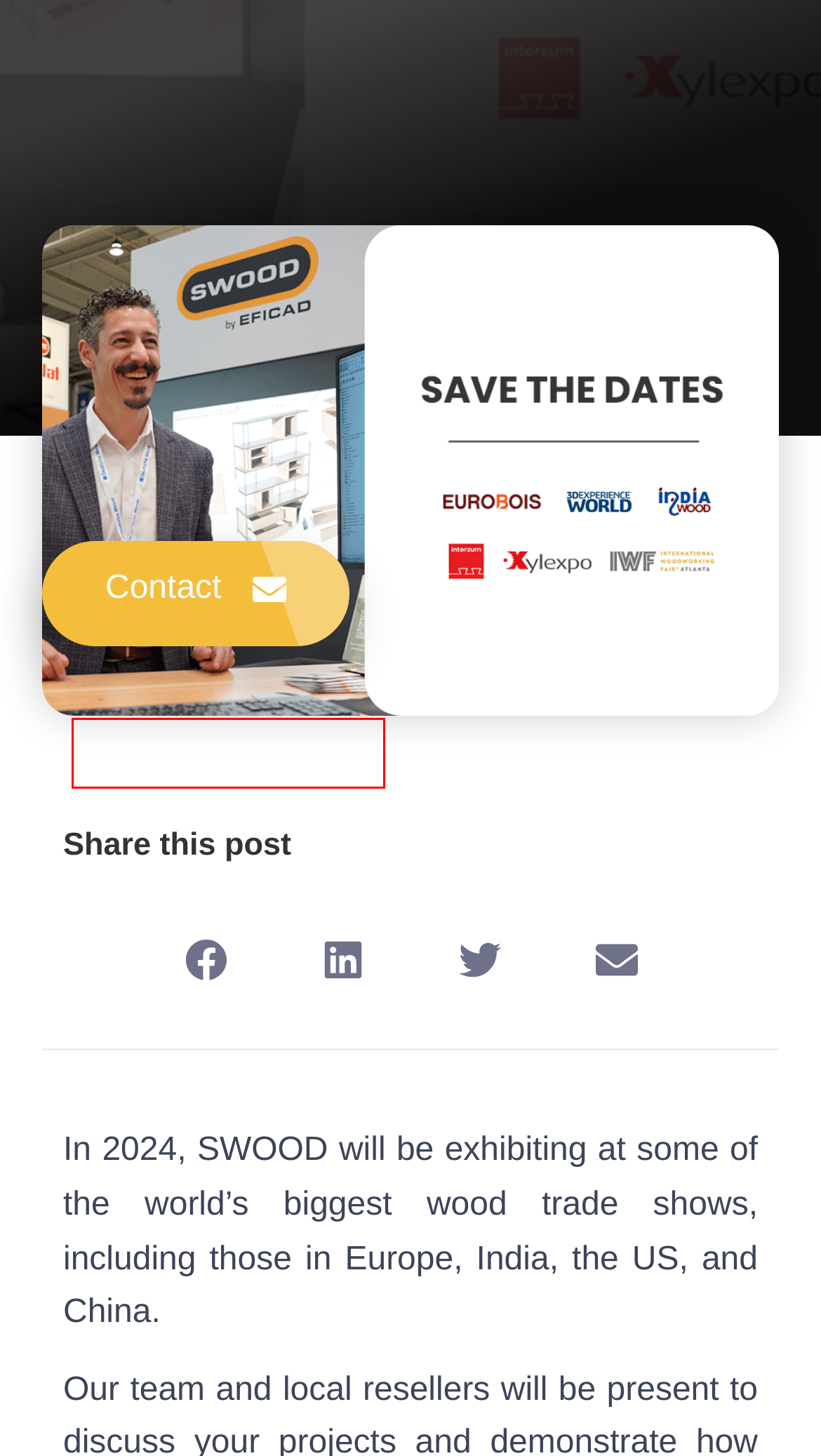You have a screenshot of a webpage with a red bounding box highlighting a UI element. Your task is to select the best webpage description that corresponds to the new webpage after clicking the element. Here are the descriptions:
A. Legal notices - SWOOD By Eficad
B. Contact us - SWOOD By Eficad
C. SWOOD Portfolio - A complete solution for woodworking project needs
D. SWOOD Services - SWOOD By Eficad
E. Looking for a reseller of SWOOD? - SWOOD By Eficad
F. Expert insights, news and trends - SWOOD By Eficad
G. About us - SWOOD By Eficad
H. Why choose SWOOD as your solution? - SWOOD By Eficad

H